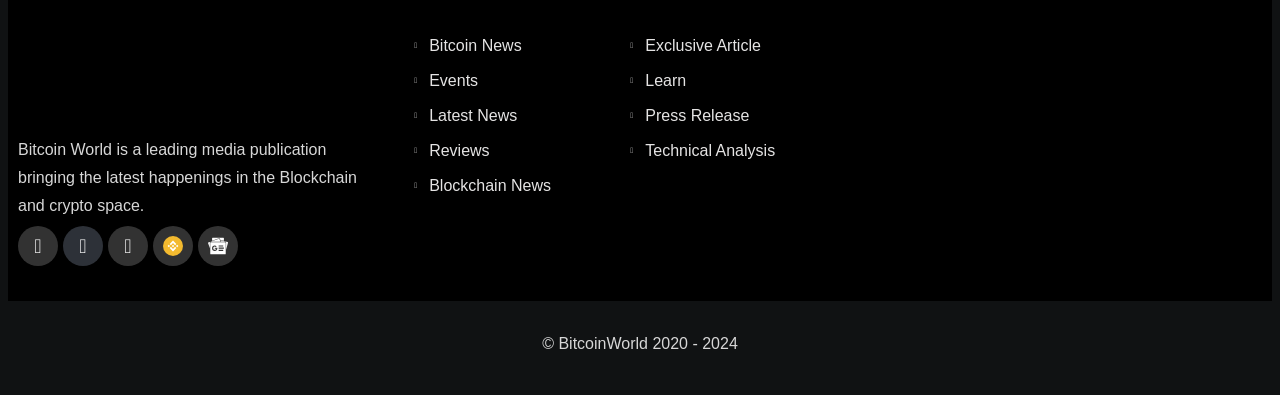Can you find the bounding box coordinates of the area I should click to execute the following instruction: "Learn more about blockchain"?

[0.492, 0.169, 0.646, 0.24]